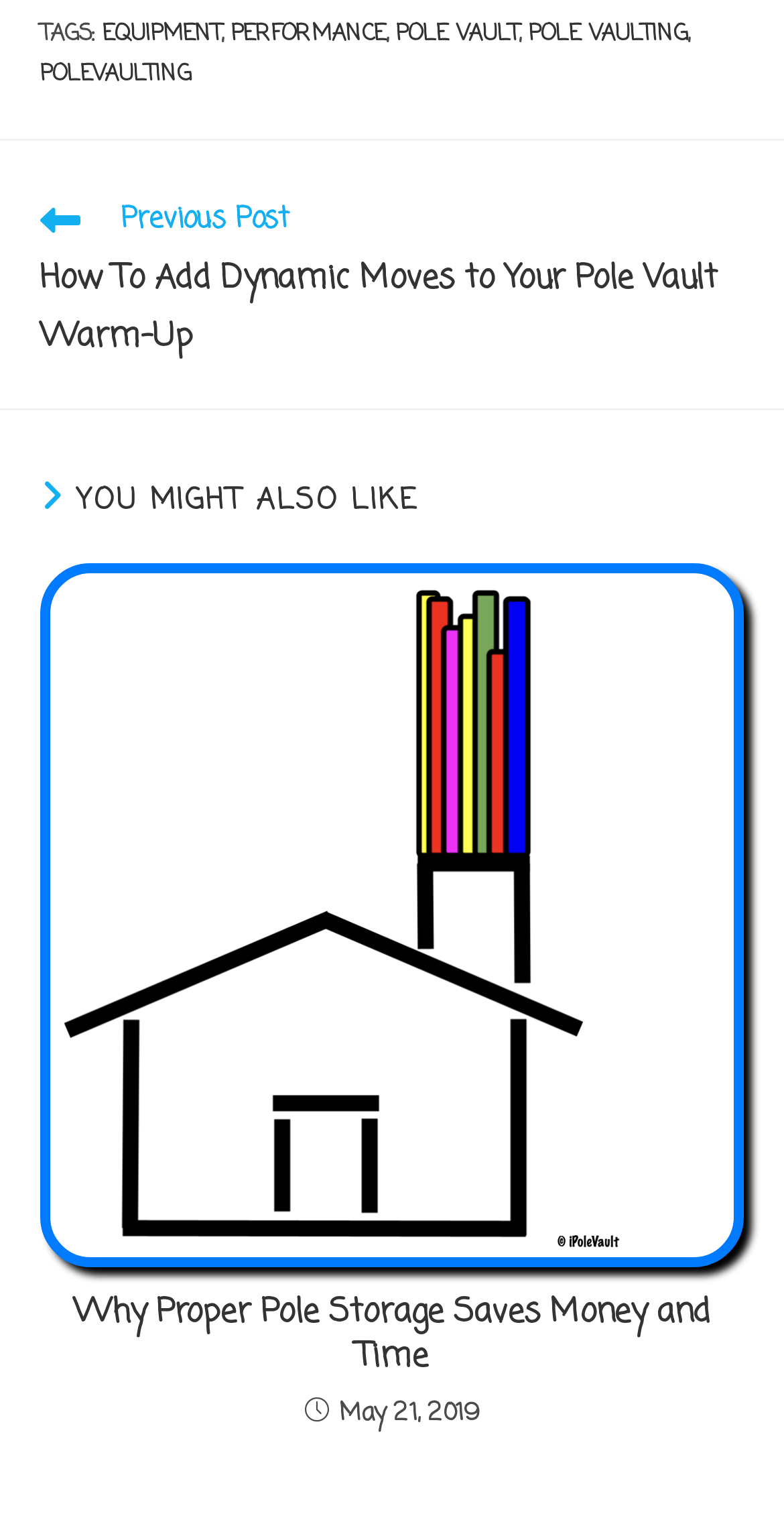Locate the bounding box coordinates of the element's region that should be clicked to carry out the following instruction: "Click on POLE VAULT". The coordinates need to be four float numbers between 0 and 1, i.e., [left, top, right, bottom].

[0.505, 0.012, 0.662, 0.033]